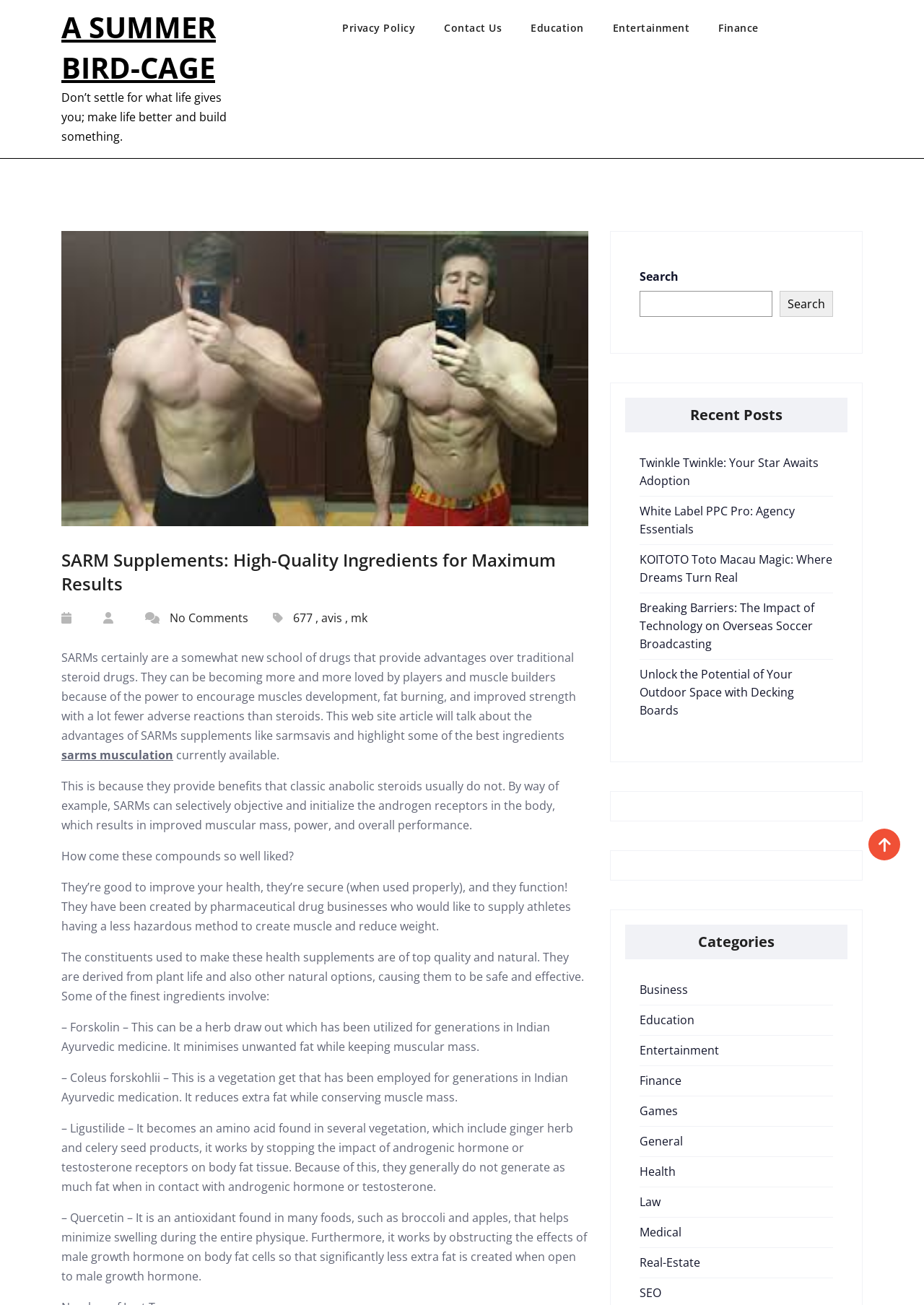Predict the bounding box coordinates of the area that should be clicked to accomplish the following instruction: "Click on the 'A SUMMER BIRD-CAGE' link". The bounding box coordinates should consist of four float numbers between 0 and 1, i.e., [left, top, right, bottom].

[0.066, 0.006, 0.234, 0.067]